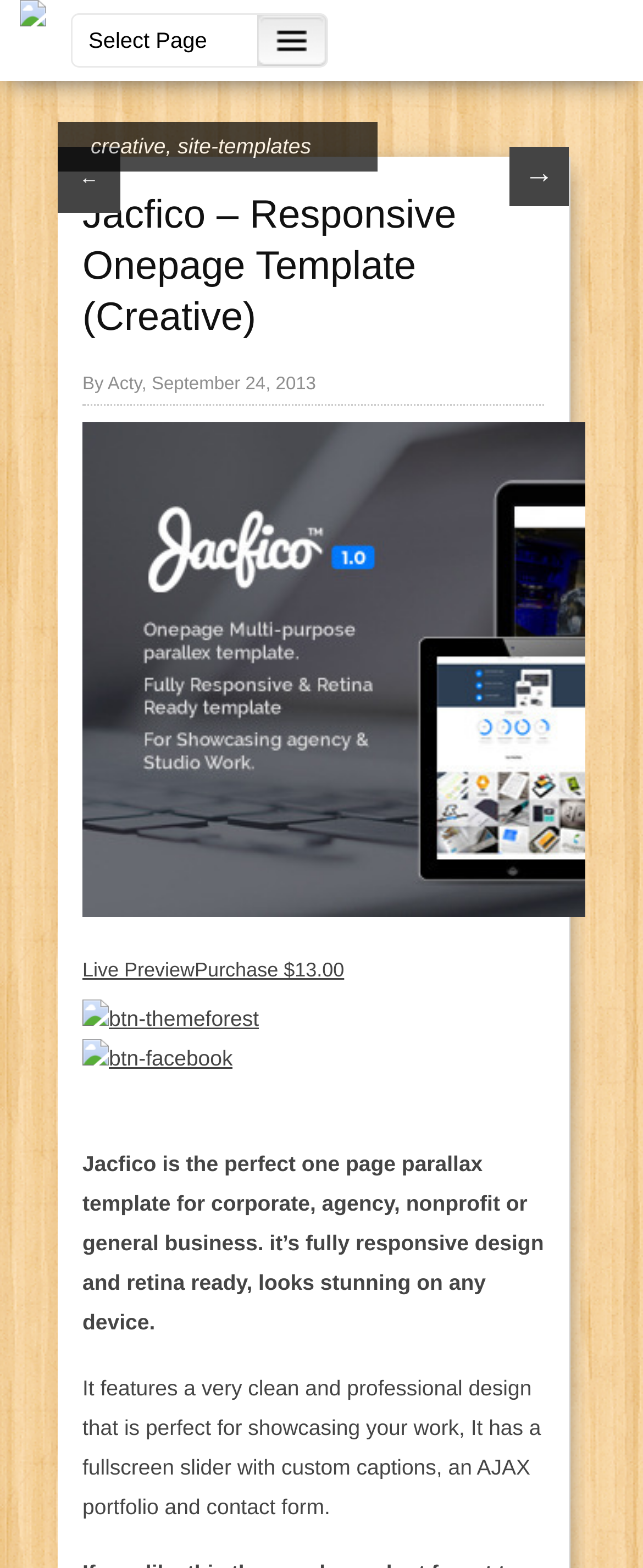Indicate the bounding box coordinates of the element that must be clicked to execute the instruction: "Go to the previous page". The coordinates should be given as four float numbers between 0 and 1, i.e., [left, top, right, bottom].

[0.09, 0.094, 0.187, 0.136]